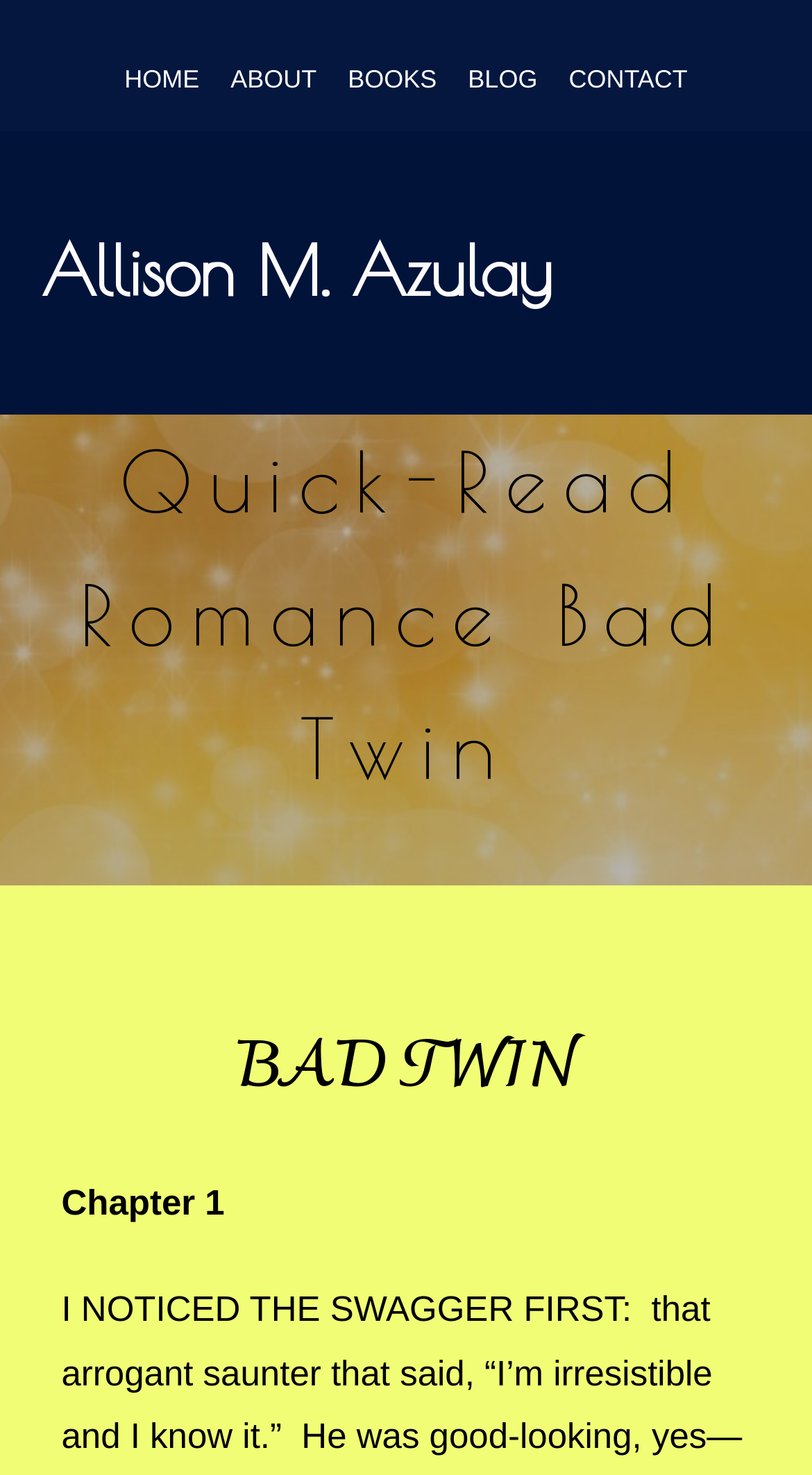From the element description: "CONTACT", extract the bounding box coordinates of the UI element. The coordinates should be expressed as four float numbers between 0 and 1, in the order [left, top, right, bottom].

[0.7, 0.04, 0.847, 0.07]